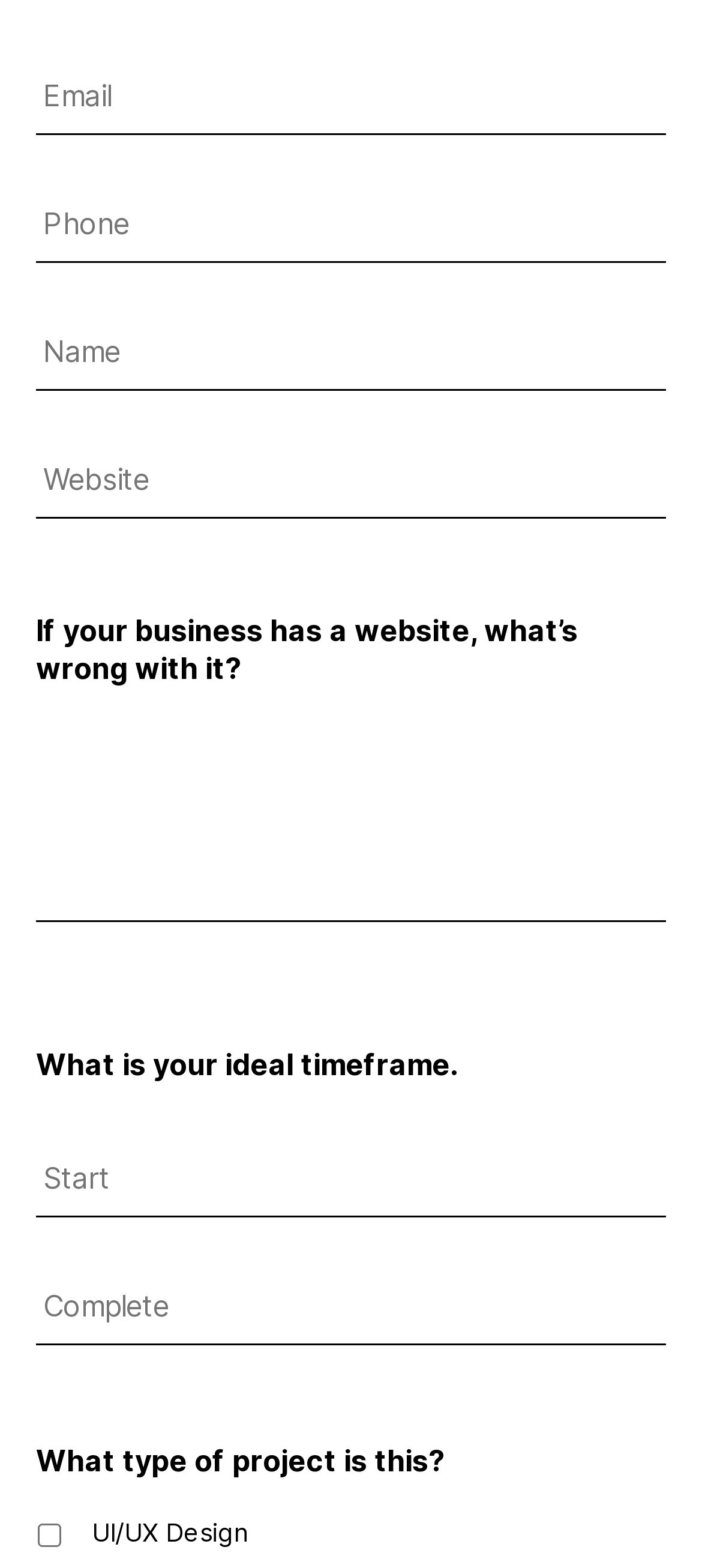Please give a concise answer to this question using a single word or phrase: 
What is the last field label?

What type of project is this?